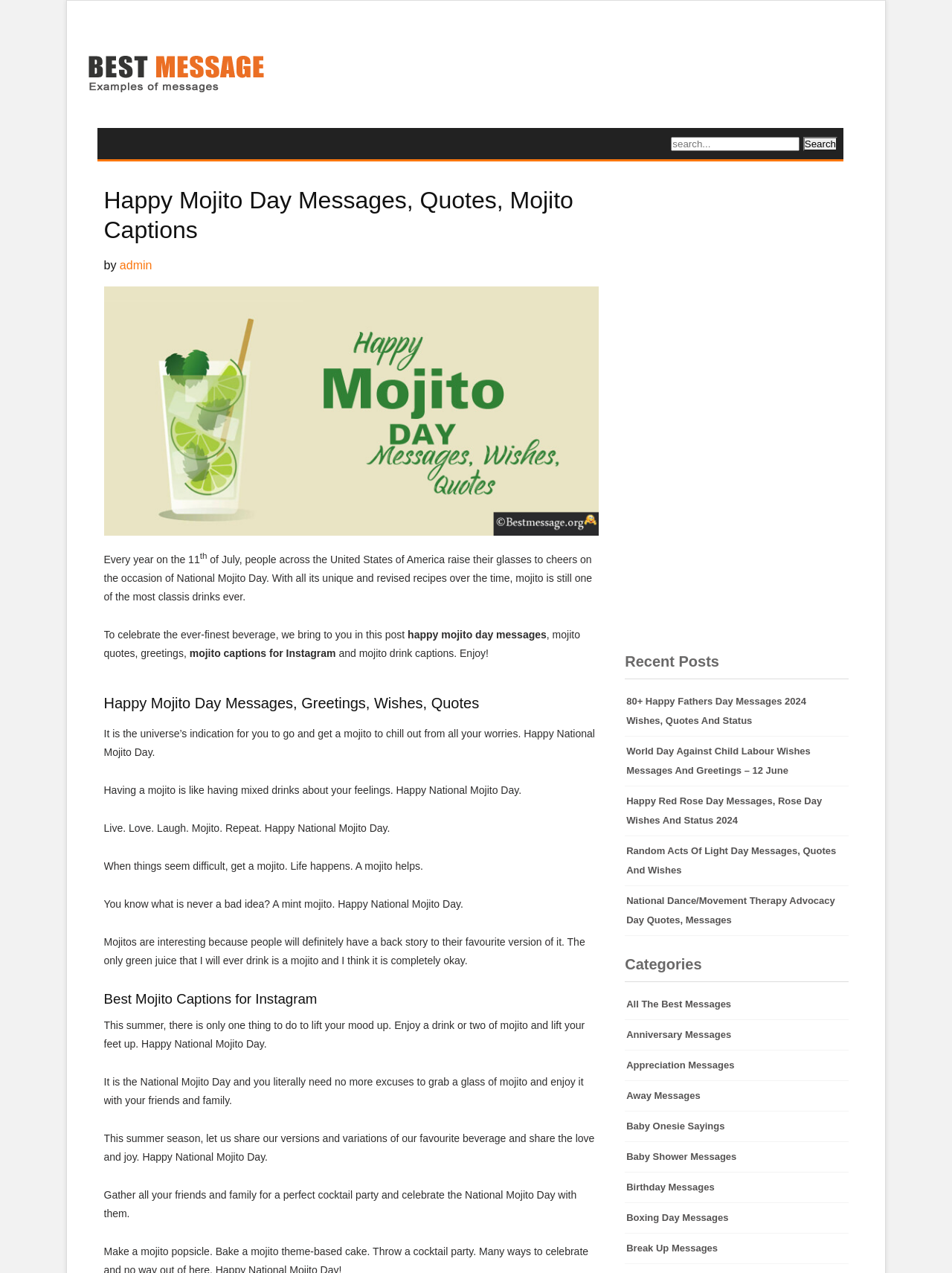Offer a comprehensive description of the webpage’s content and structure.

This webpage is dedicated to celebrating National Mojito Day, providing various messages, quotes, and captions to share on social media platforms like Facebook and WhatsApp. 

At the top of the page, there is a heading "Best Message" with an associated image and a link. Below this, there is a search bar with a "Search" button to the right. 

The main content of the page is divided into sections. The first section is headed "Happy Mojito Day Messages, Quotes, Mojito Captions" and provides a brief introduction to National Mojito Day. 

The next section is titled "Happy Mojito Day Messages, Greetings, Wishes, Quotes" and contains several quotes and messages celebrating National Mojito Day. These quotes are positioned in the middle of the page, with each quote separated from the others.

Further down, there is a section titled "Best Mojito Captions for Instagram" with more quotes and captions specifically designed for Instagram. 

To the right of the main content, there is a sidebar with a heading "Recent Posts" that lists several links to other articles, including "Happy Fathers Day Messages", "World Day Against Child Labour Wishes", and "Happy Red Rose Day Messages". 

Below the "Recent Posts" section, there is a "Categories" section that lists various categories of messages, such as "All The Best Messages", "Anniversary Messages", "Appreciation Messages", and more.